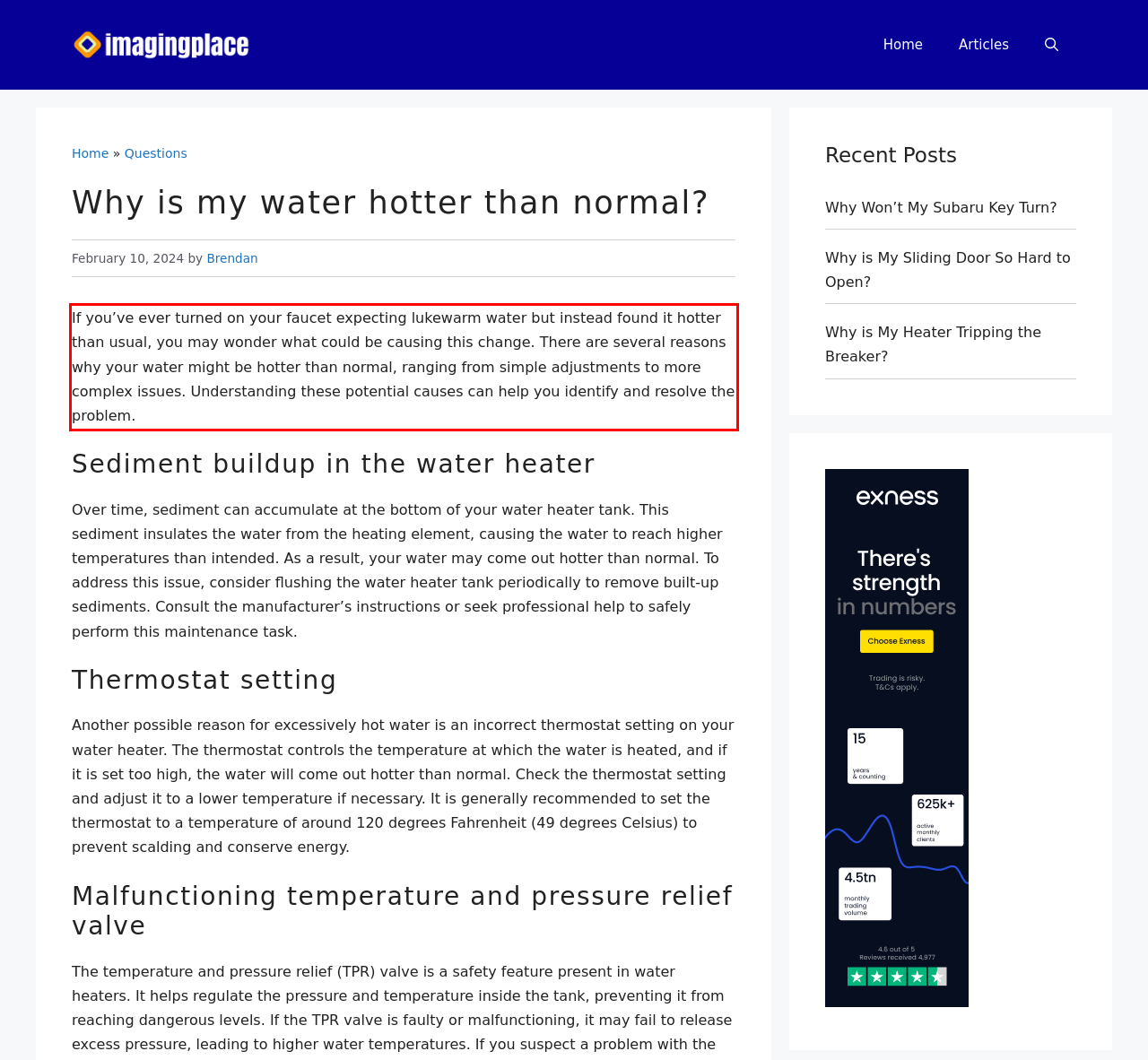You have a webpage screenshot with a red rectangle surrounding a UI element. Extract the text content from within this red bounding box.

If you’ve ever turned on your faucet expecting lukewarm water but instead found it hotter than usual, you may wonder what could be causing this change. There are several reasons why your water might be hotter than normal, ranging from simple adjustments to more complex issues. Understanding these potential causes can help you identify and resolve the problem.